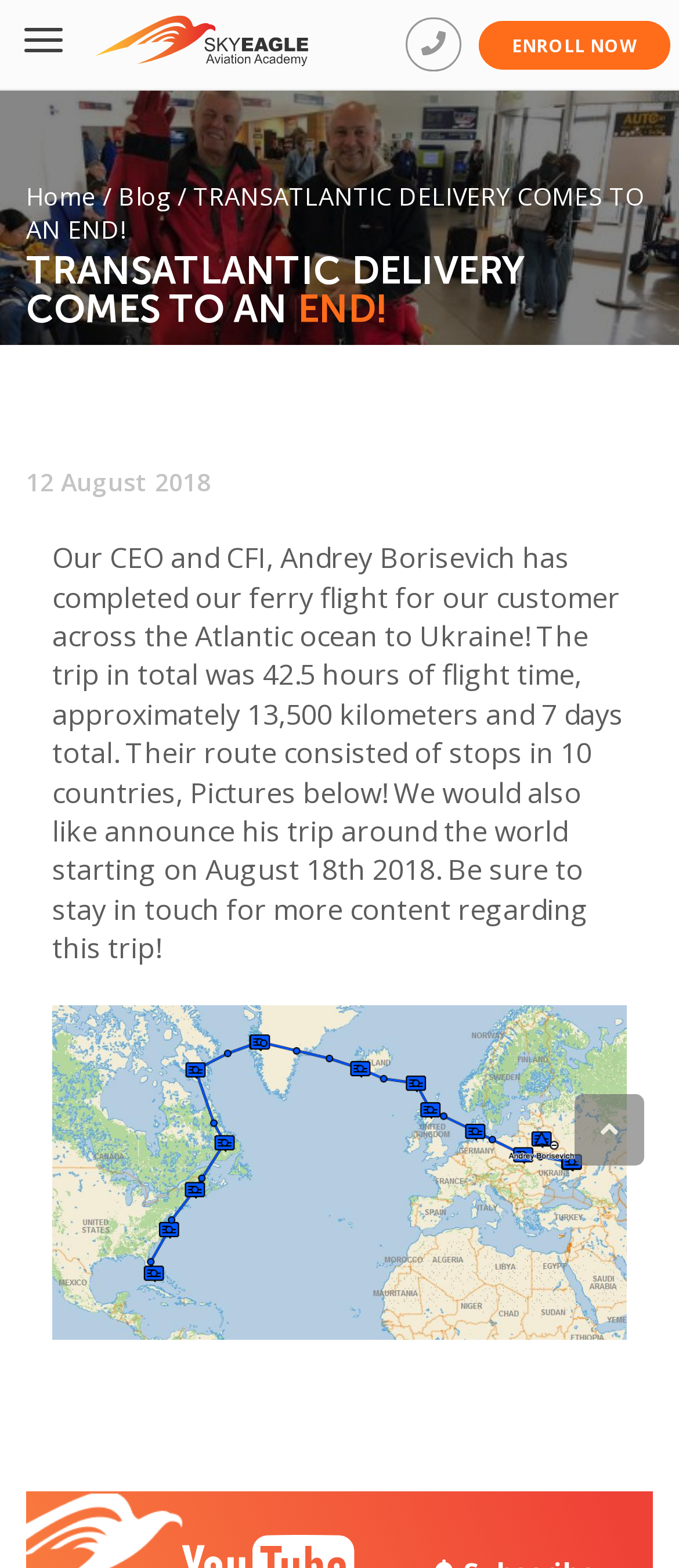What is the date of the ferry flight?
Using the image provided, answer with just one word or phrase.

12 August 2018